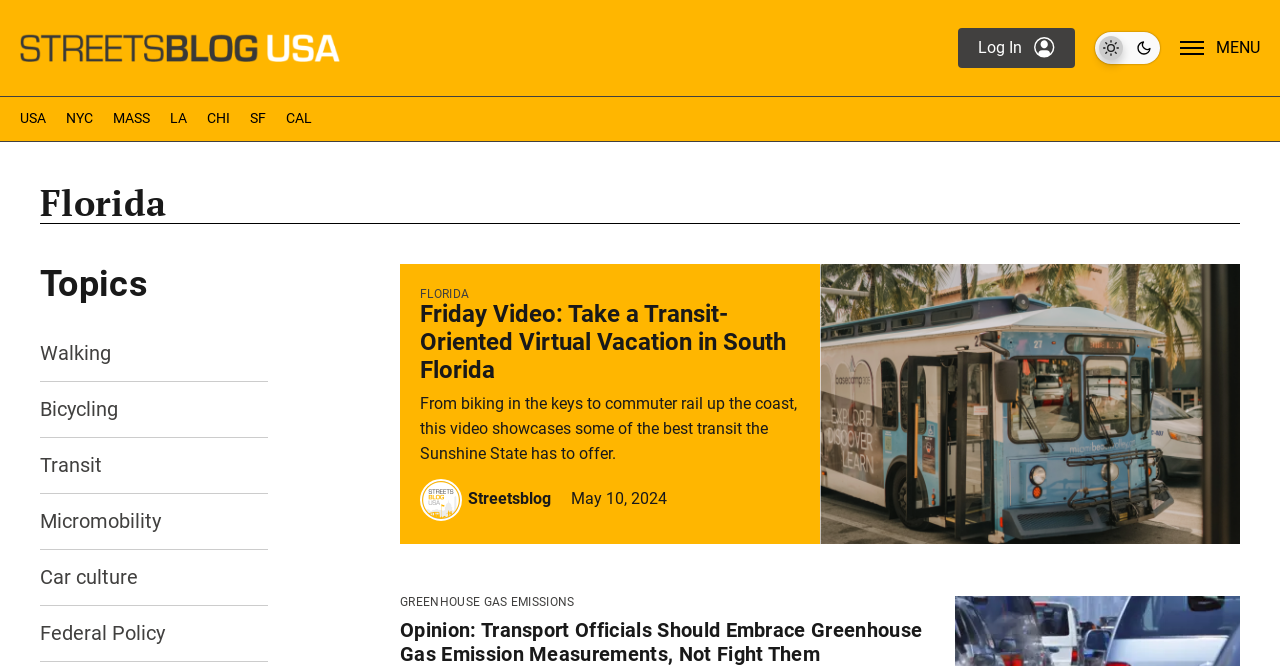Give a one-word or phrase response to the following question: What is the title of the first article?

Friday Video: Take a Transit-Oriented Virtual Vacation in South Florida